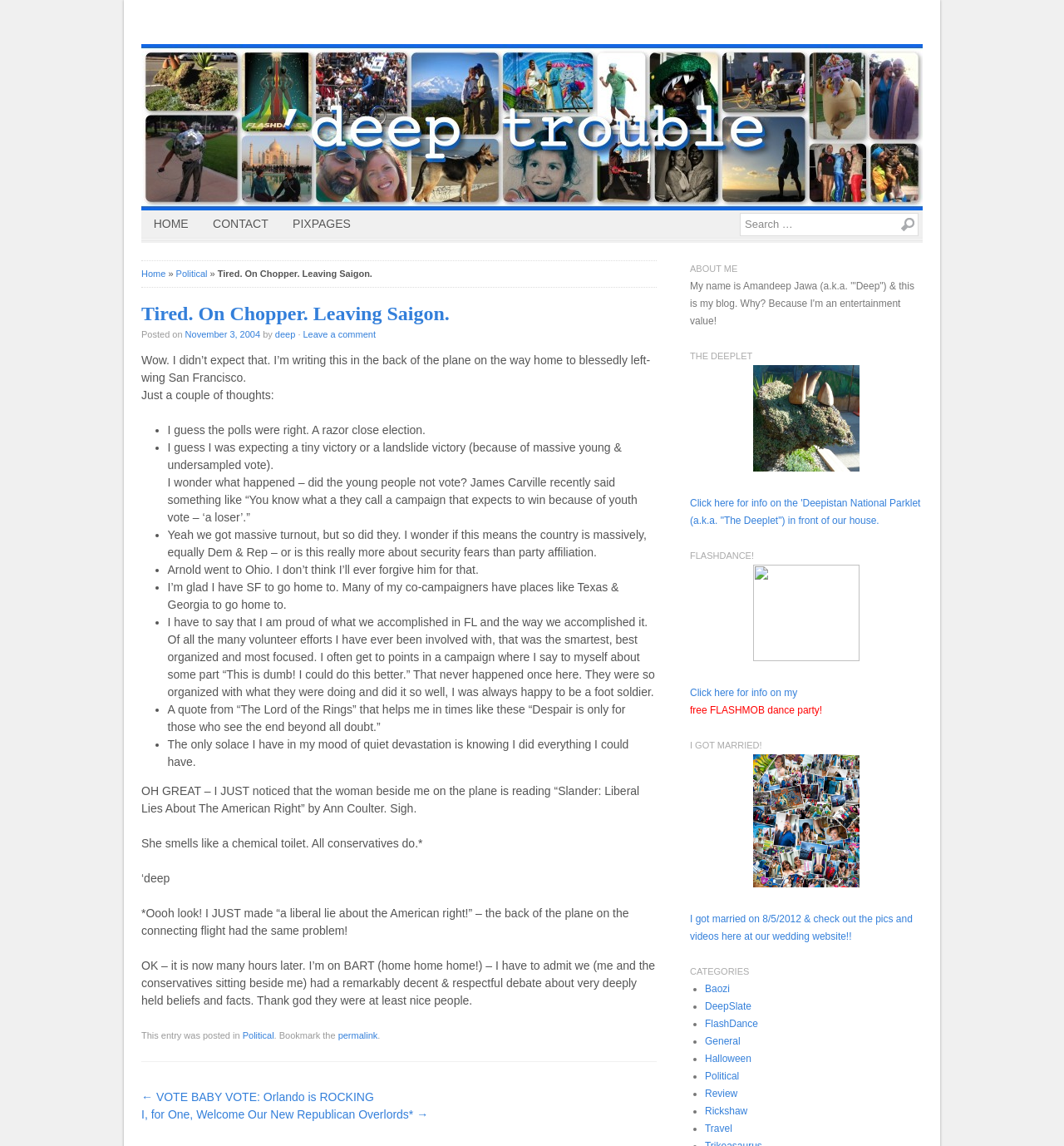Locate the bounding box coordinates of the area to click to fulfill this instruction: "Click the HOME link". The bounding box should be presented as four float numbers between 0 and 1, in the order [left, top, right, bottom].

[0.133, 0.183, 0.189, 0.208]